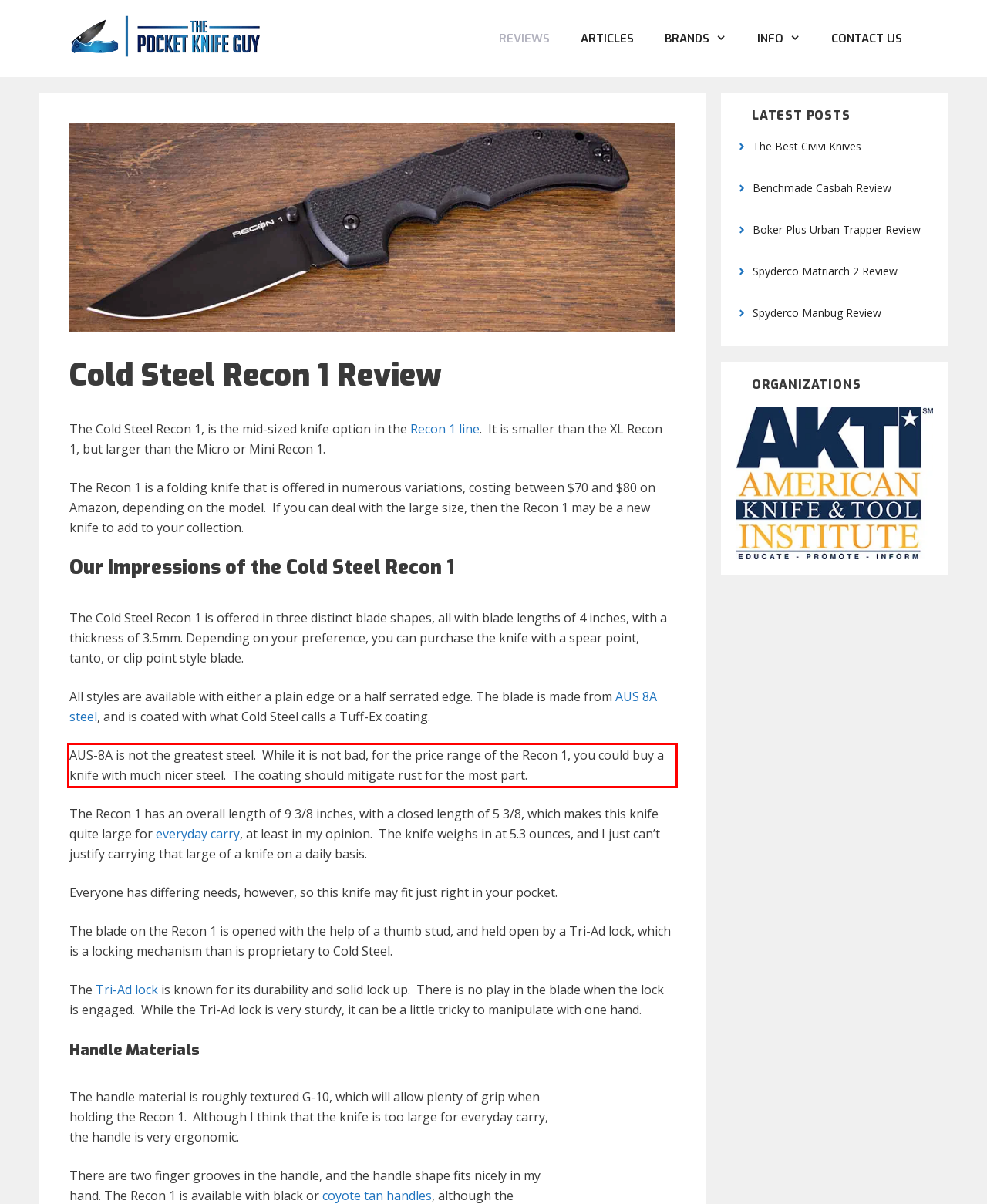Identify the text inside the red bounding box in the provided webpage screenshot and transcribe it.

AUS-8A is not the greatest steel. While it is not bad, for the price range of the Recon 1, you could buy a knife with much nicer steel. The coating should mitigate rust for the most part.